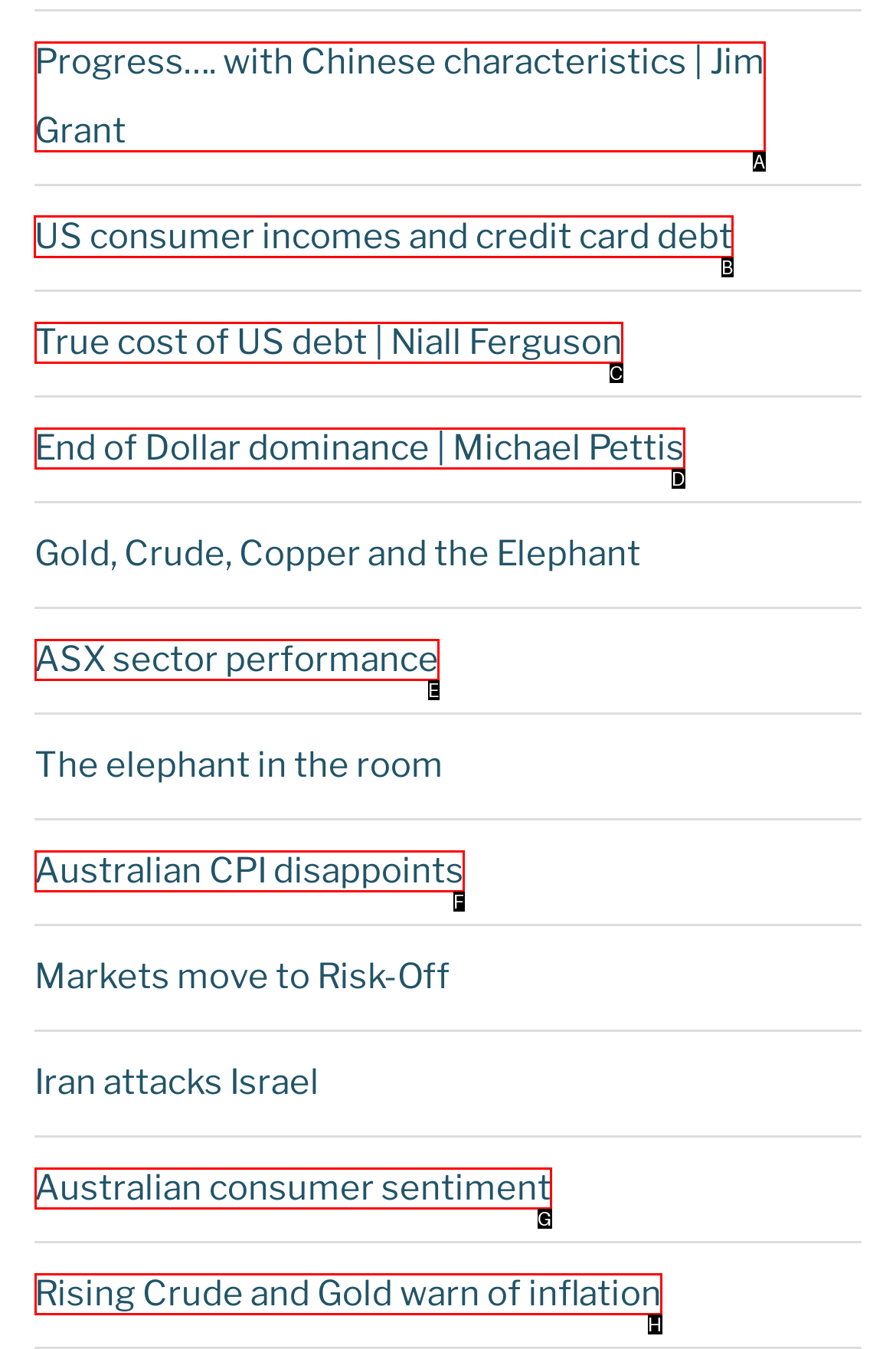Select the HTML element to finish the task: View article on US consumer incomes and credit card debt Reply with the letter of the correct option.

B